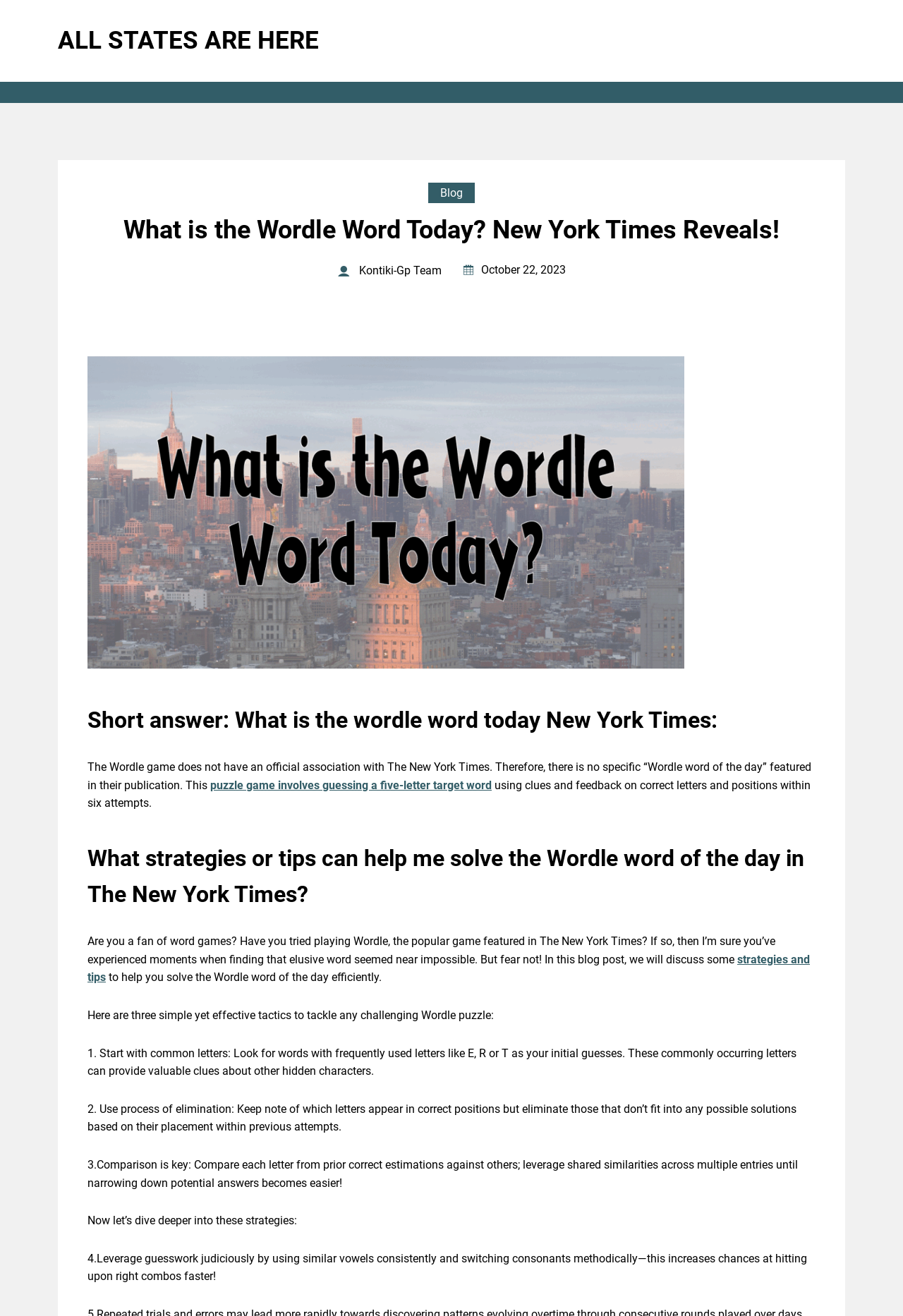Can you give a comprehensive explanation to the question given the content of the image?
What is the purpose of comparing each letter from prior correct estimations?

According to the webpage, comparing each letter from prior correct estimations against others helps to leverage shared similarities across multiple entries, making it easier to narrow down potential answers and solve the Wordle puzzle.